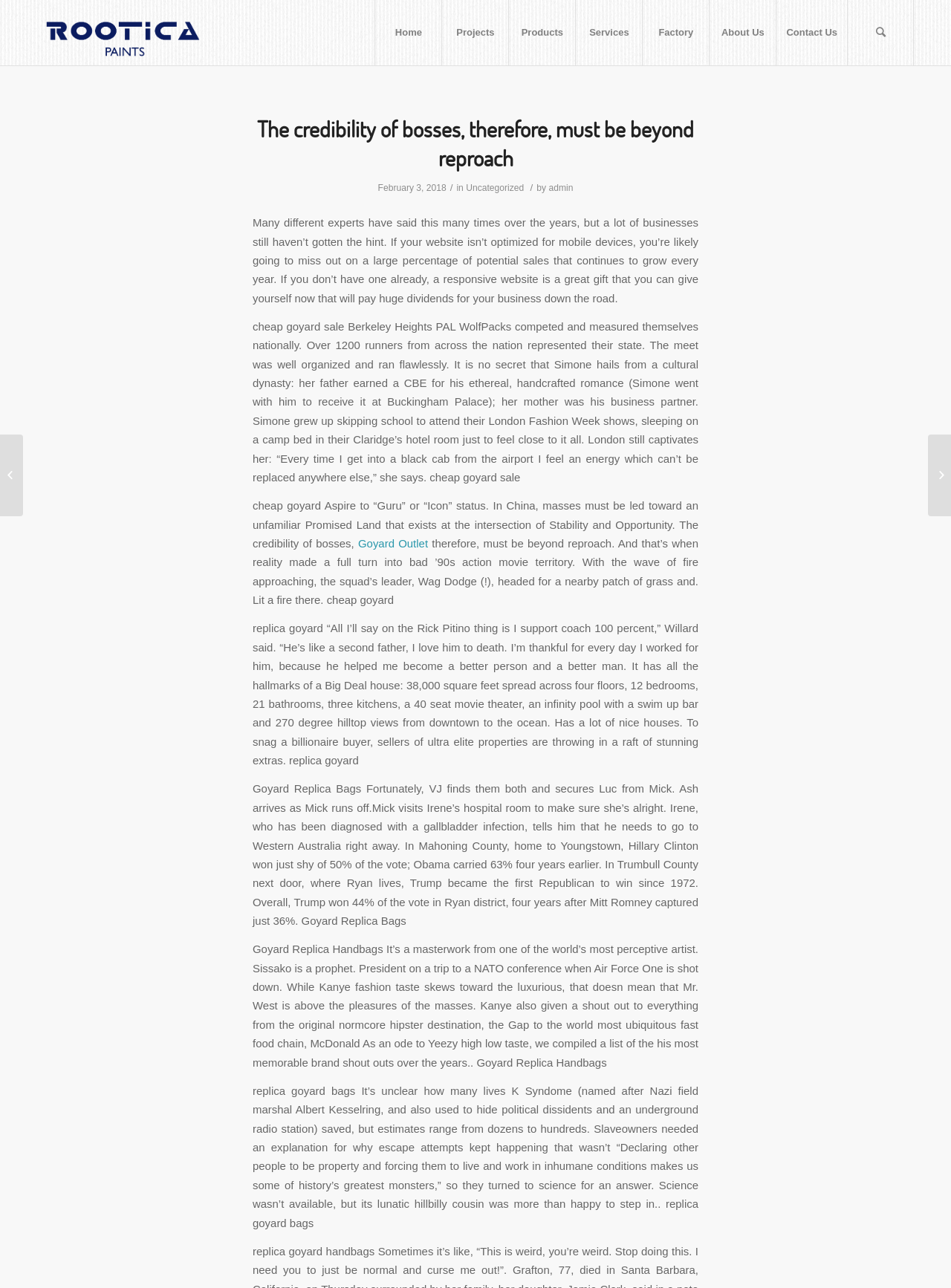Determine the bounding box coordinates of the area to click in order to meet this instruction: "Click on the 'Contact Us' link".

[0.816, 0.0, 0.891, 0.051]